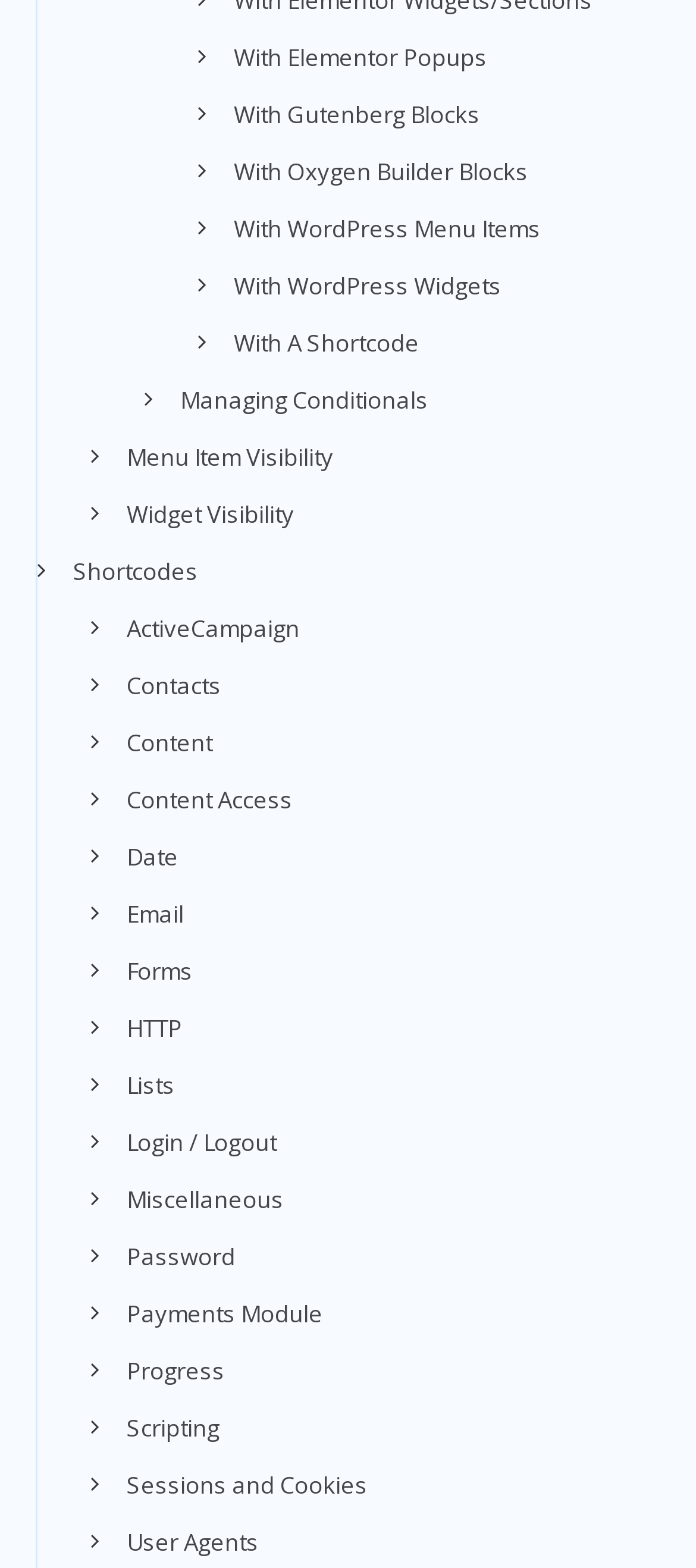Please find the bounding box coordinates of the section that needs to be clicked to achieve this instruction: "Explore Scripting".

[0.182, 0.9, 0.315, 0.921]